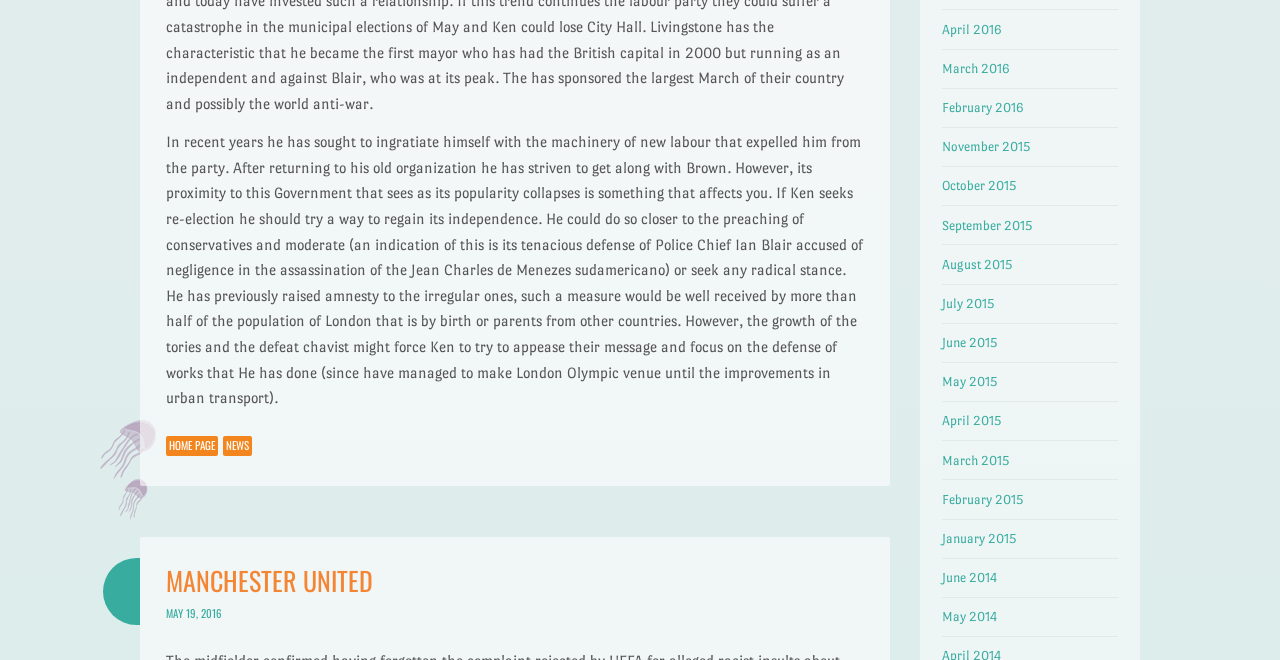Please provide a comprehensive answer to the question based on the screenshot: What is the topic of the main article?

The topic of the main article is 'Ken Livingstone' which is obtained from the StaticText element with bounding box coordinates [0.129, 0.202, 0.674, 0.615] that mentions his name and his political activities.